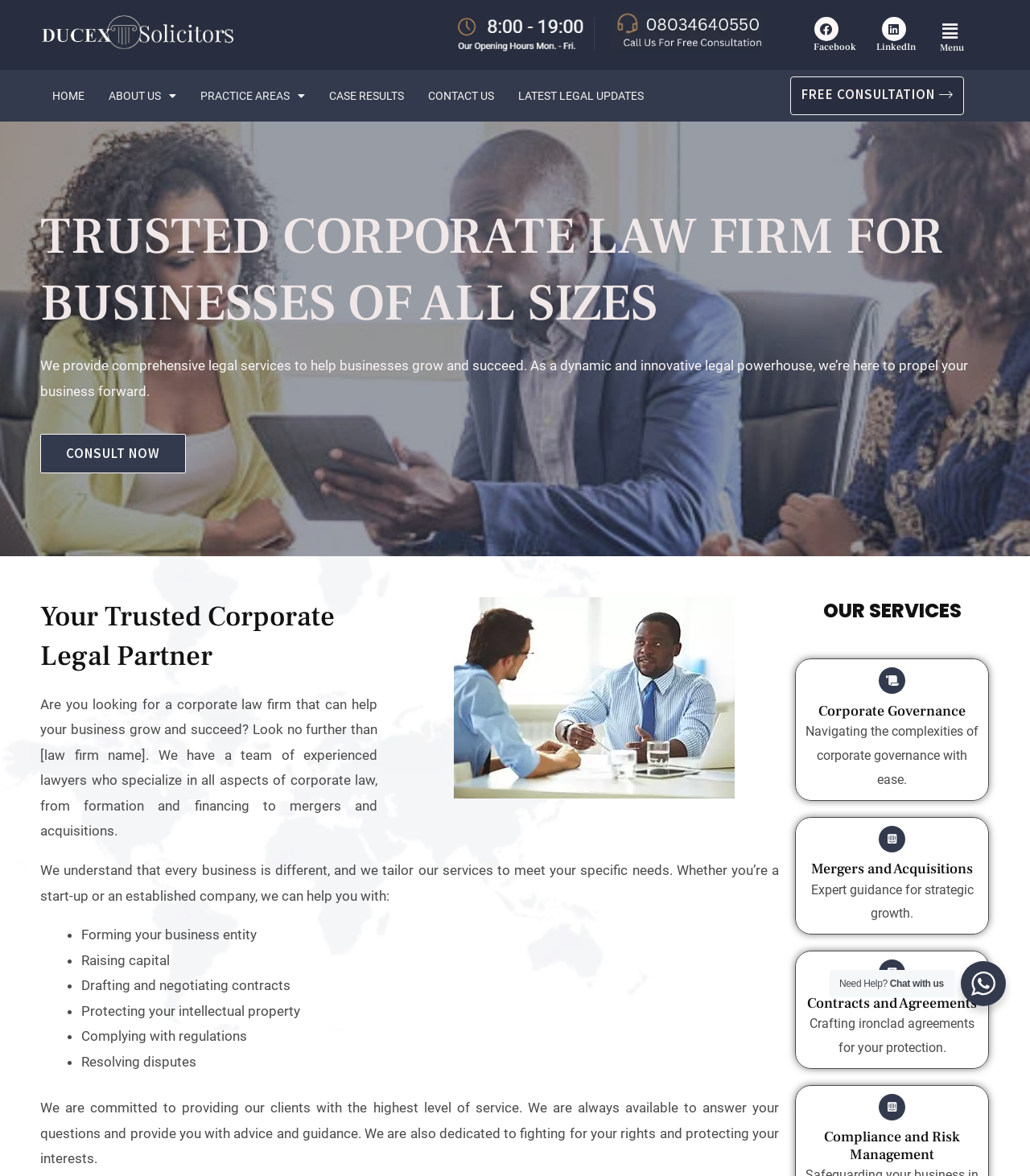Provide the bounding box coordinates of the section that needs to be clicked to accomplish the following instruction: "Comment on the post."

None